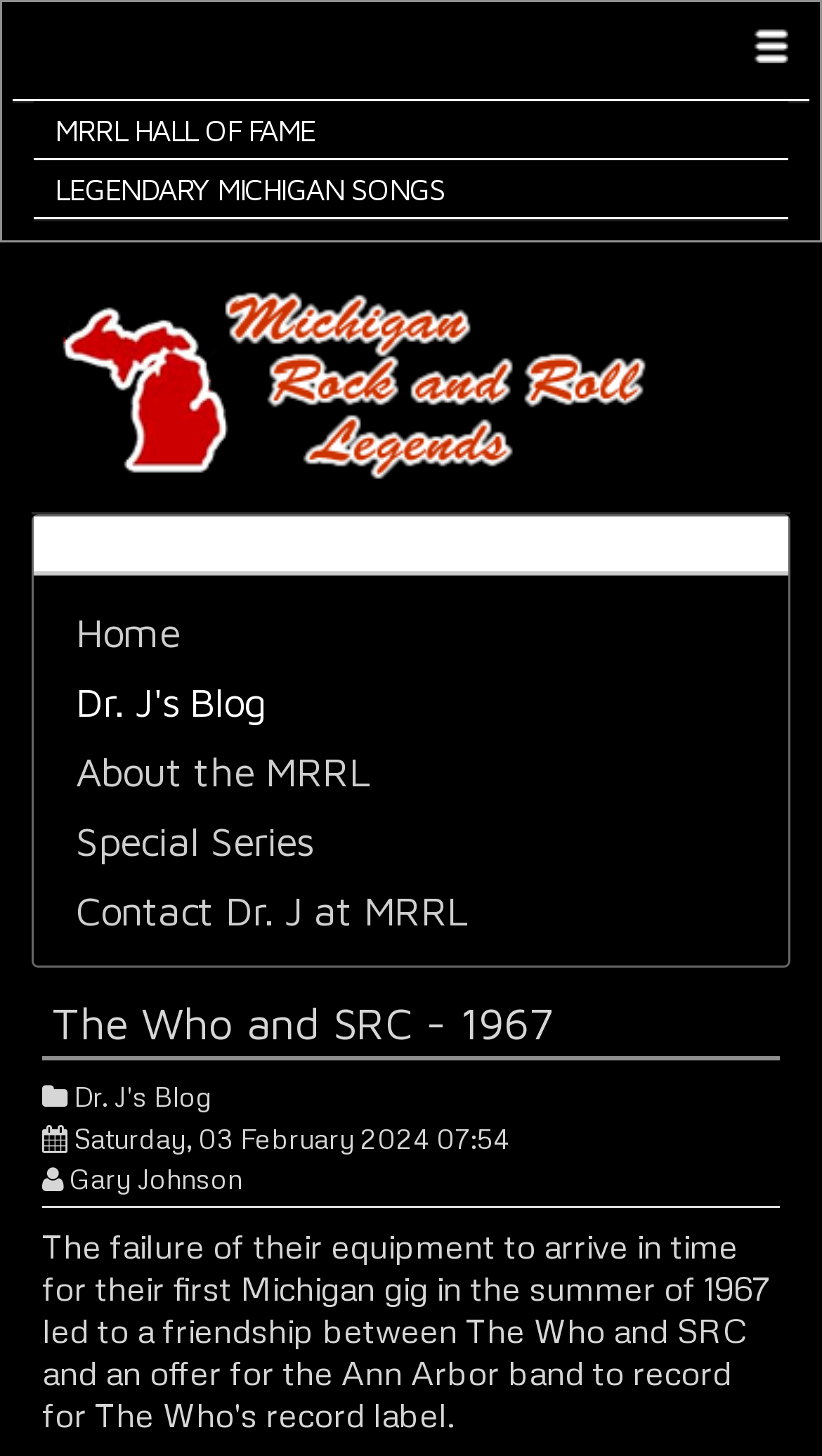Analyze the image and answer the question with as much detail as possible: 
Who is the author of the current post?

The author of the current post can be found in the description list detail element that reads 'Gary Johnson'. This element is located below the heading element and is part of the description list.